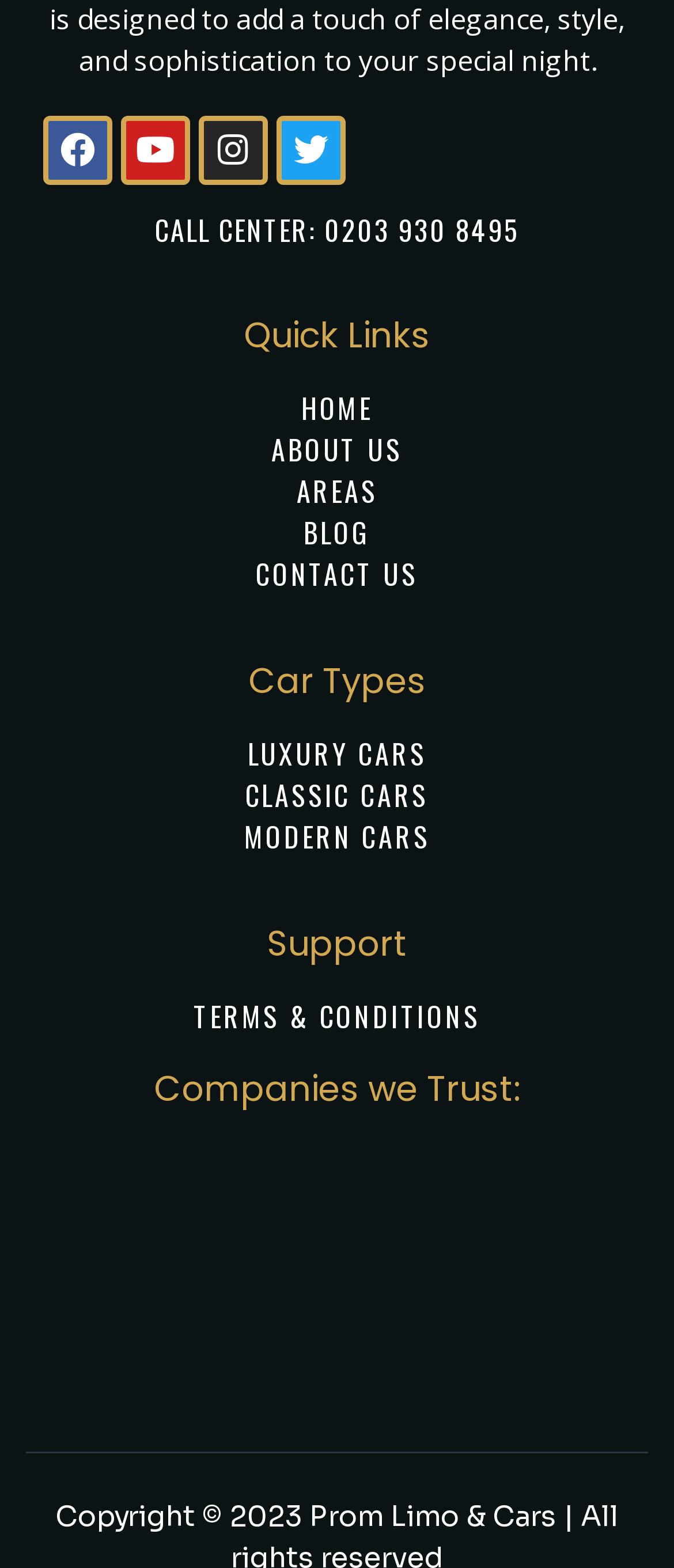Please provide a one-word or phrase answer to the question: 
What social media platforms are available?

Facebook, Youtube, Instagram, Twitter